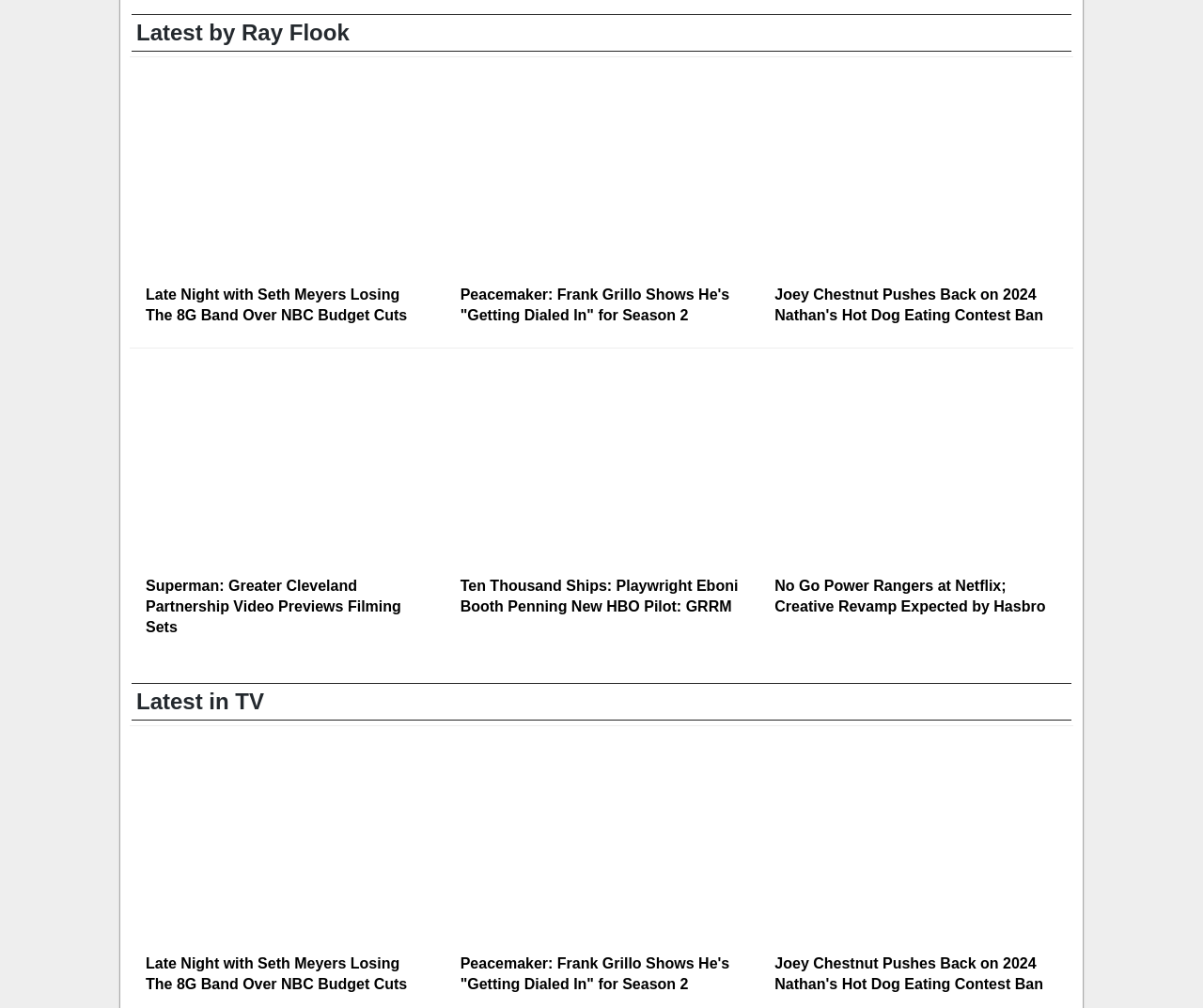Provide a brief response to the question below using one word or phrase:
How many articles are there on the webpage?

8